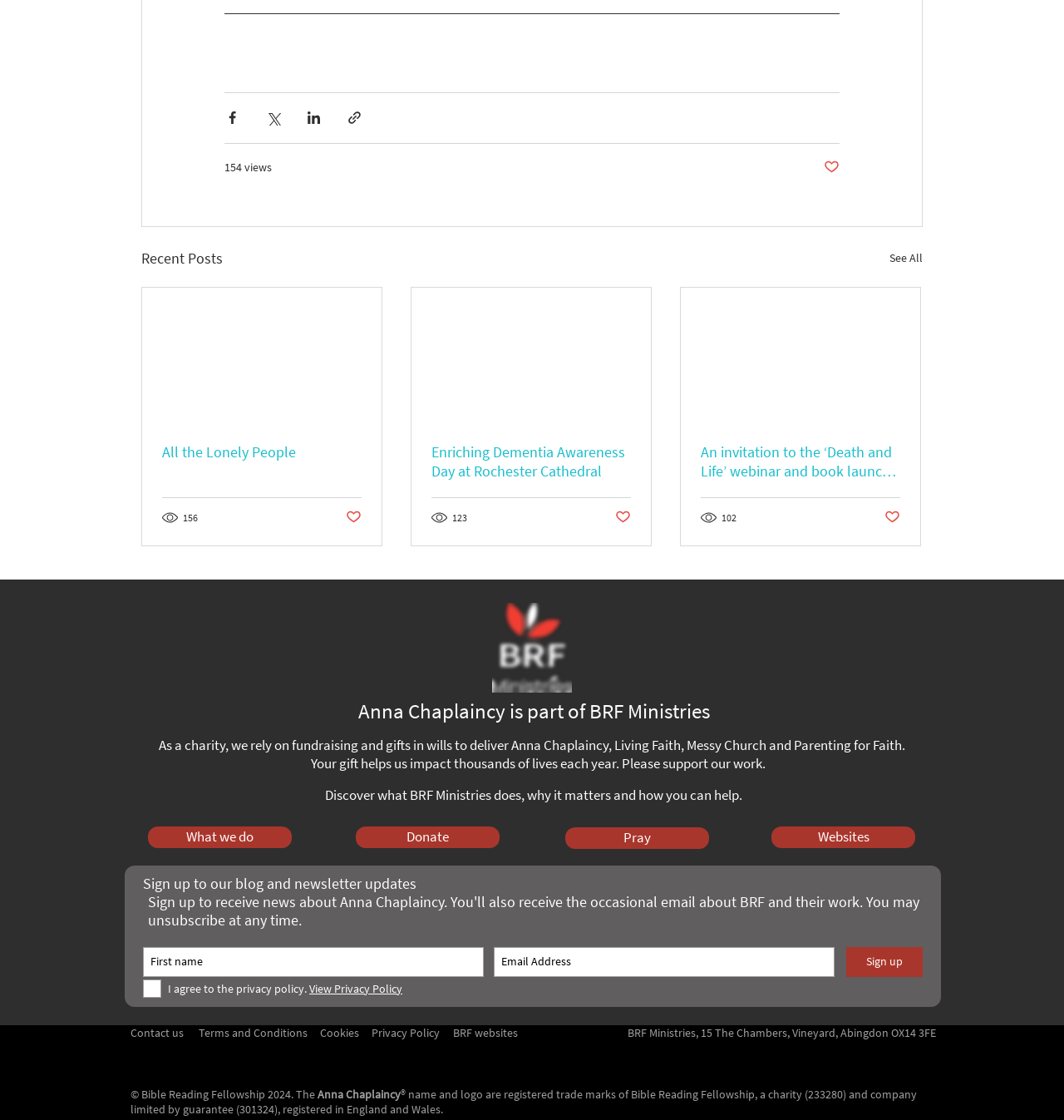Please specify the bounding box coordinates of the clickable region necessary for completing the following instruction: "Share via Facebook". The coordinates must consist of four float numbers between 0 and 1, i.e., [left, top, right, bottom].

[0.211, 0.098, 0.226, 0.112]